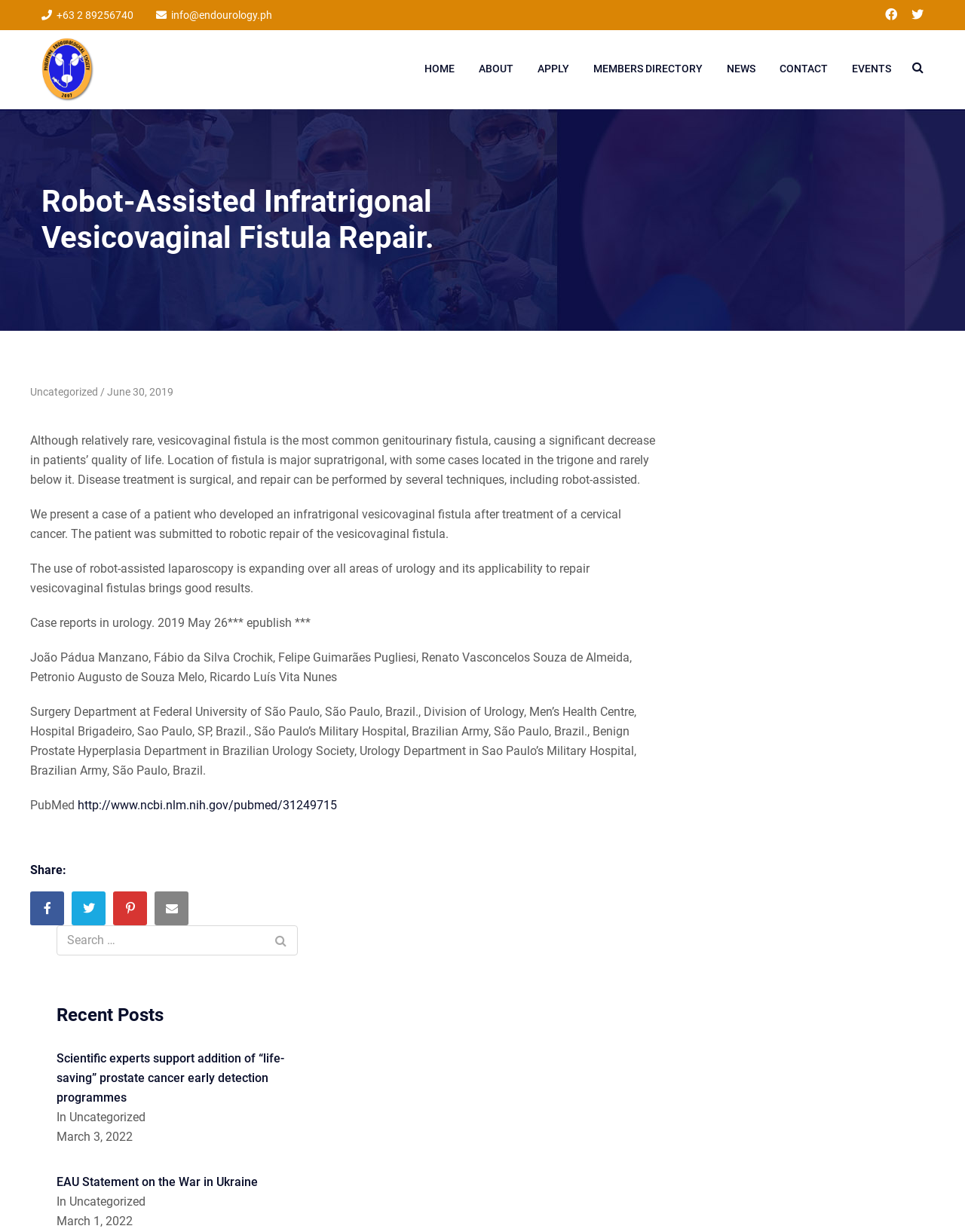How many social media links are in the footer?
With the help of the image, please provide a detailed response to the question.

I looked at the footer section of the webpage, which is usually located at the bottom of the page. I found four social media links, represented by icons, which are Facebook, Twitter, LinkedIn, and another unknown platform.